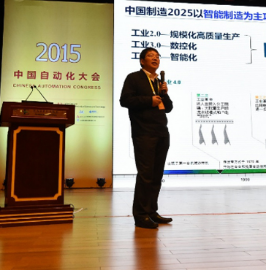Refer to the screenshot and give an in-depth answer to this question: What is the main theme of the slide?

The backdrop features an informative slide with text related to China’s manufacturing strategies for 2025, emphasizing intelligent manufacturing, which suggests that the main theme of the slide is intelligent manufacturing.